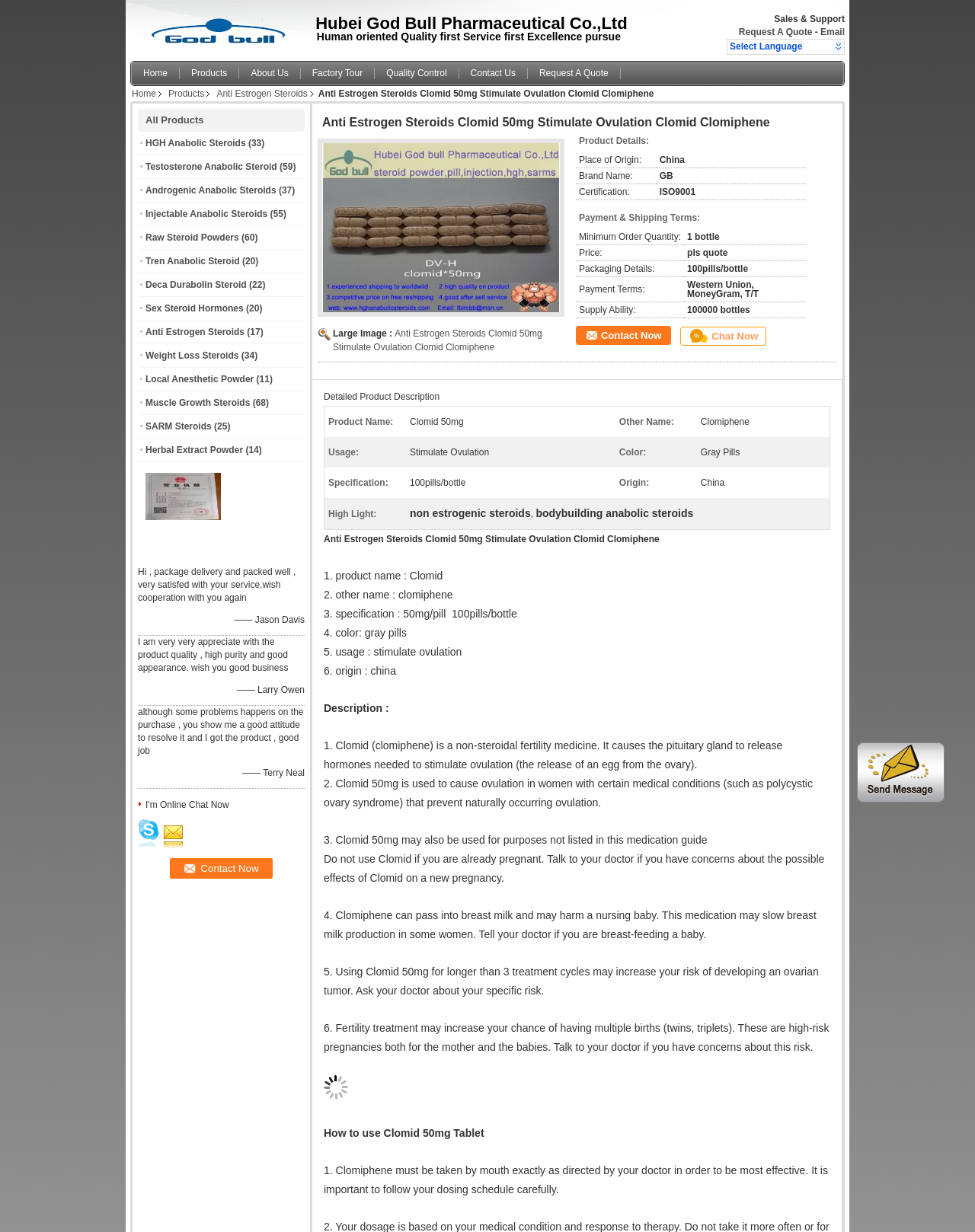Extract the bounding box of the UI element described as: "Deca Durabolin Steroid".

[0.149, 0.227, 0.253, 0.235]